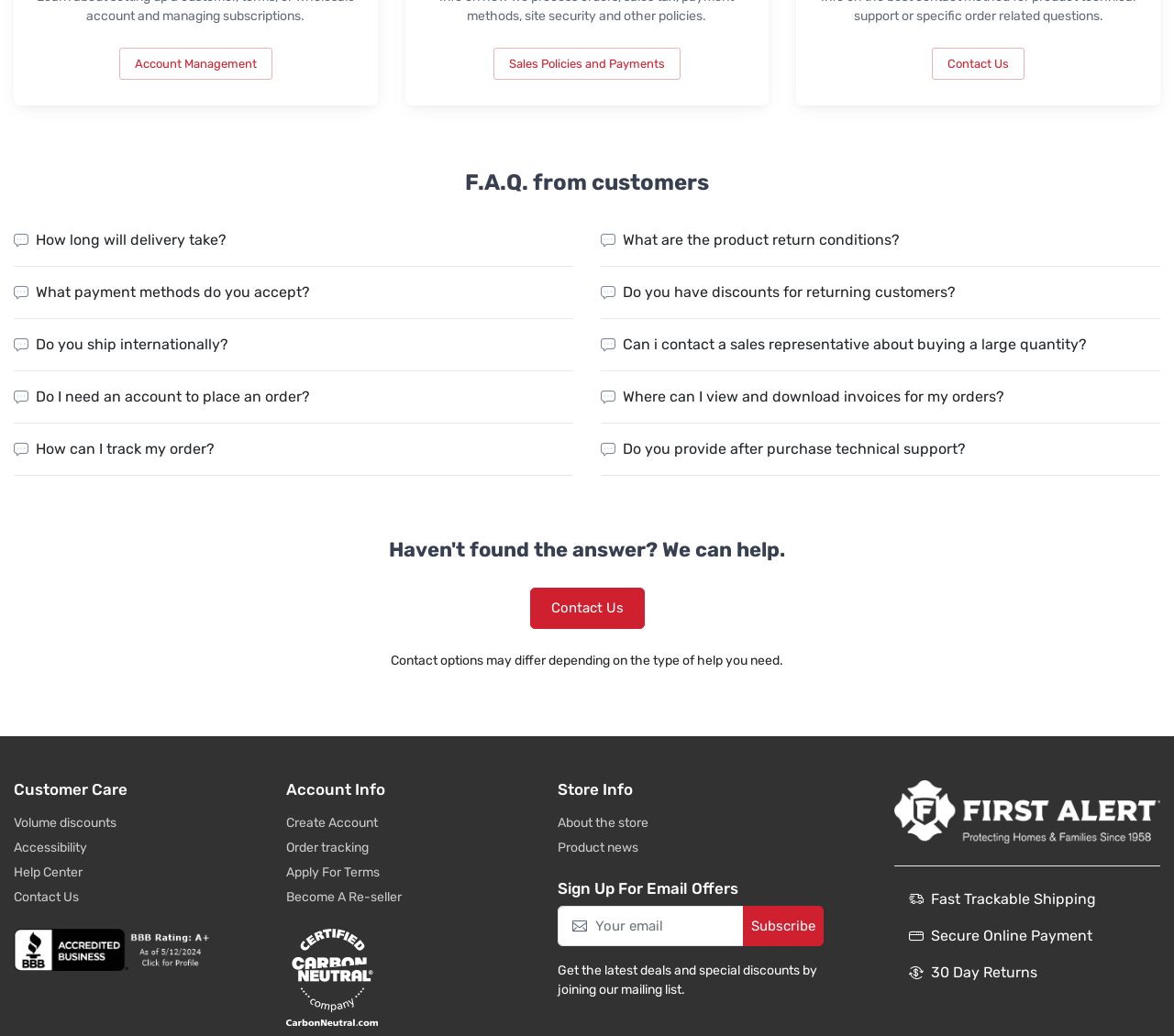Bounding box coordinates are specified in the format (top-left x, top-left y, bottom-right x, bottom-right y). All values are floating point numbers bounded between 0 and 1. Please provide the bounding box coordinate of the region this sentence describes: Links

None